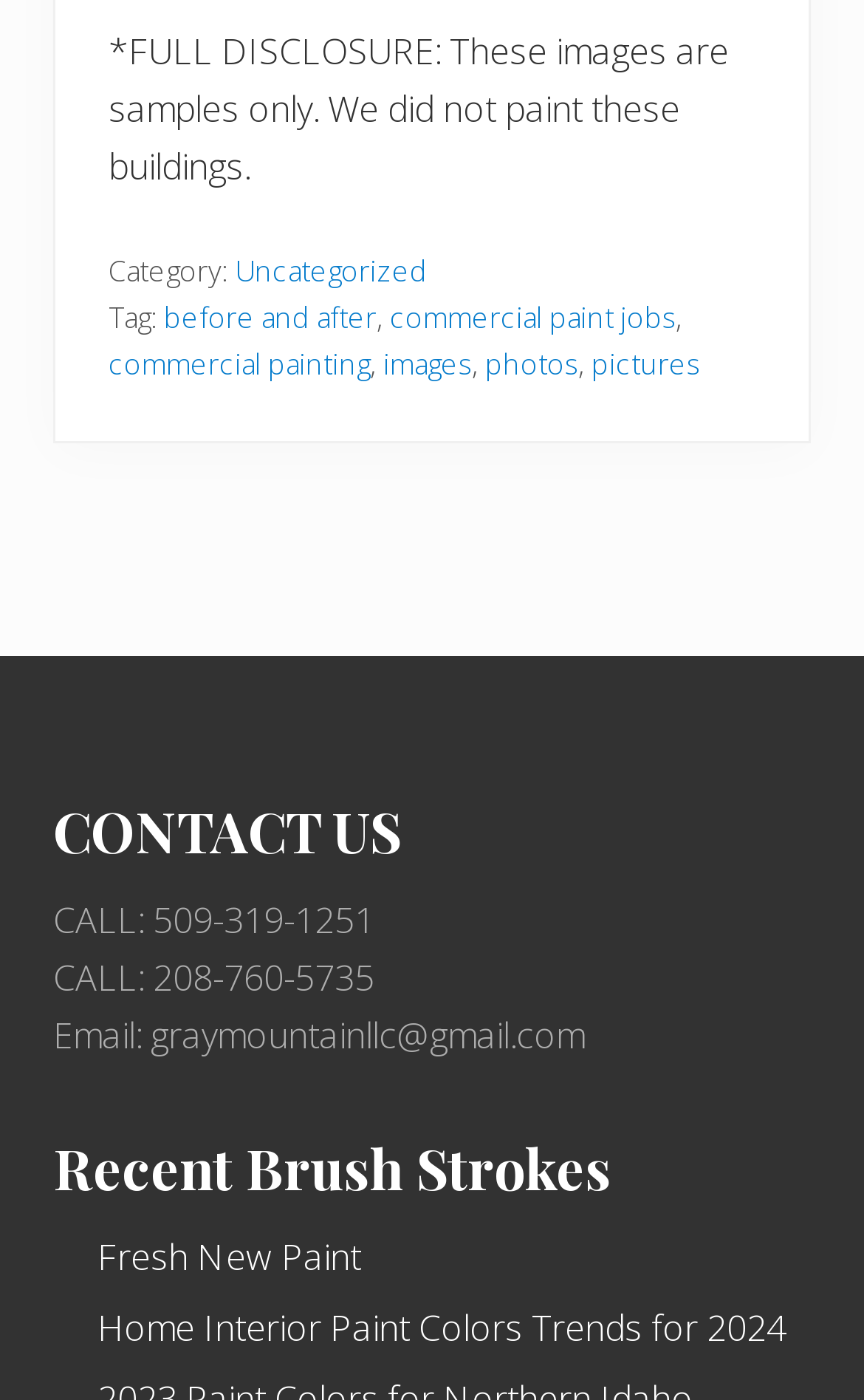Determine the bounding box coordinates for the HTML element mentioned in the following description: "New Balance". The coordinates should be a list of four floats ranging from 0 to 1, represented as [left, top, right, bottom].

None